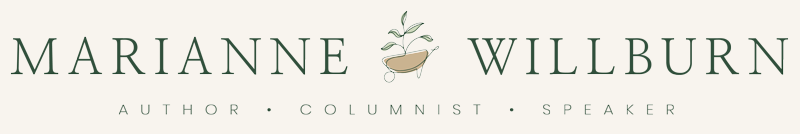Explain the image in a detailed way.

The image features the logo of Marianne Willburn, an author, columnist, and speaker. The logo is elegantly designed with a combination of text and a whimsical graphic element. The name "MARIANNE WILLBURN" is prominently displayed in a sophisticated font, emphasizing her professional identity. Below her name, the words "AUTHOR • COLUMNIST • SPEAKER" convey her areas of expertise. Accompanying the text is an illustration of a watering can with a small plant sprouting from it, symbolizing growth and nurturing, which resonates with her themes of gardening and writing. The overall aesthetic is clean and refined, set against a subtle, pale background, enhancing the logo's visibility and impact.